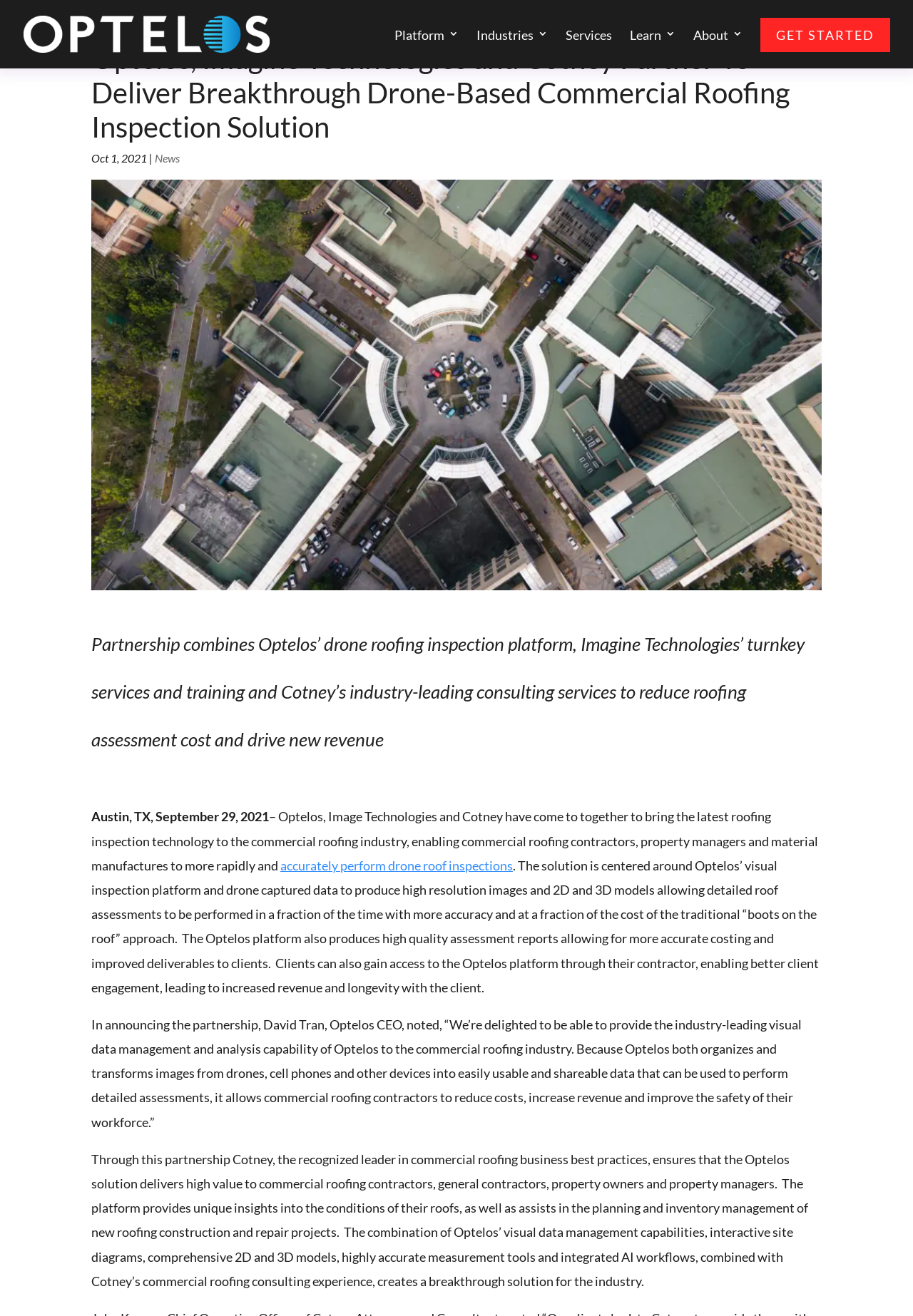Can you give a detailed response to the following question using the information from the image? What is the benefit of using the Optelos platform for clients?

According to the webpage, clients can gain access to the Optelos platform through their contractor, which leads to better client engagement, increased revenue, and longevity with the client.